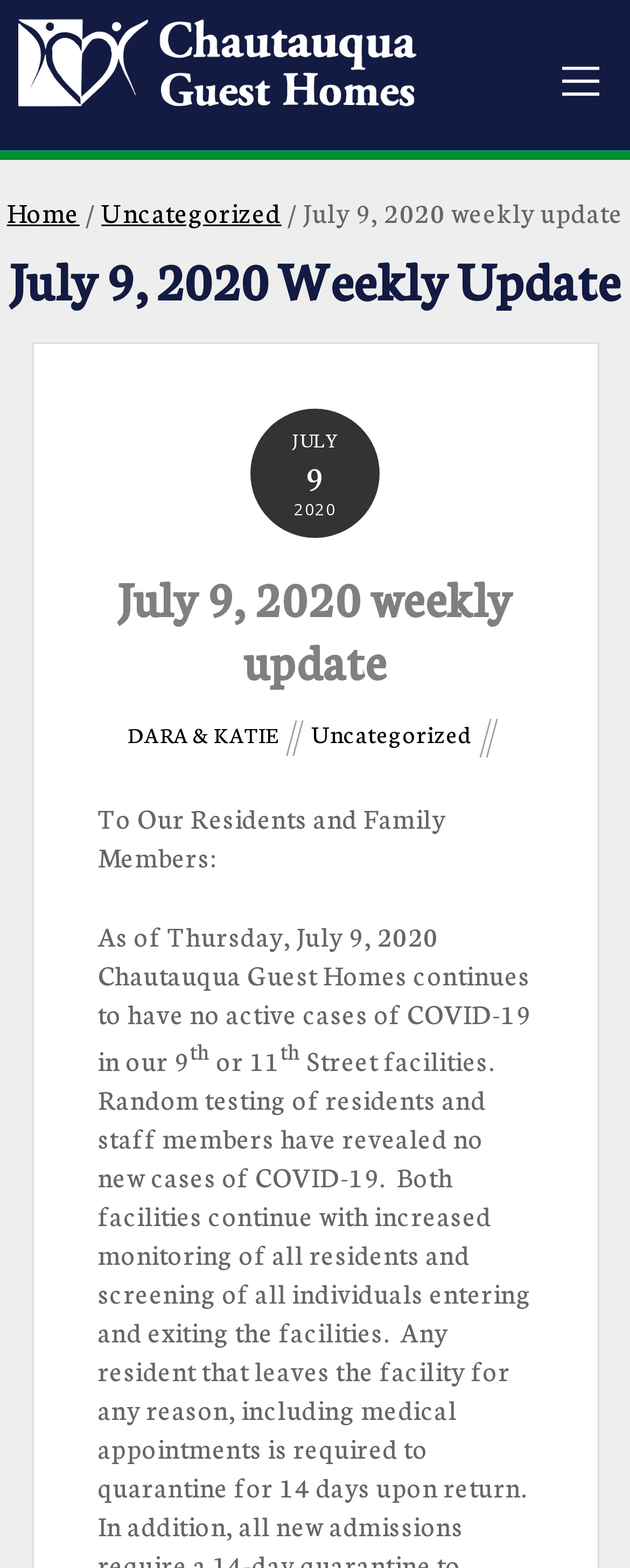Identify the main title of the webpage and generate its text content.

July 9, 2020 Weekly Update